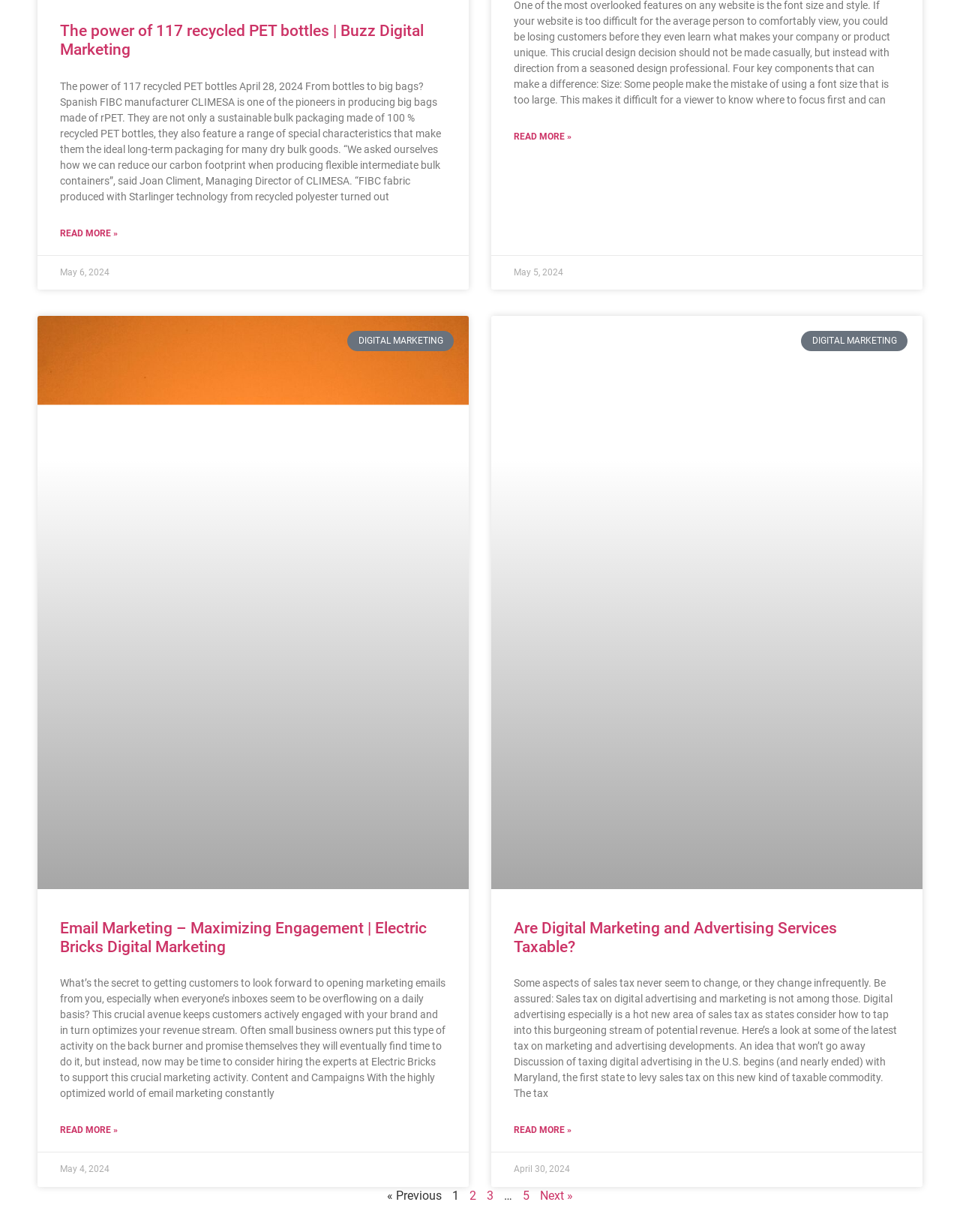Please provide a comprehensive answer to the question based on the screenshot: What is the purpose of the 'READ MORE »' links?

I found the purpose of the 'READ MORE »' links by looking at their location below each article's summary and their text content which suggests that they lead to a more detailed version of the article.